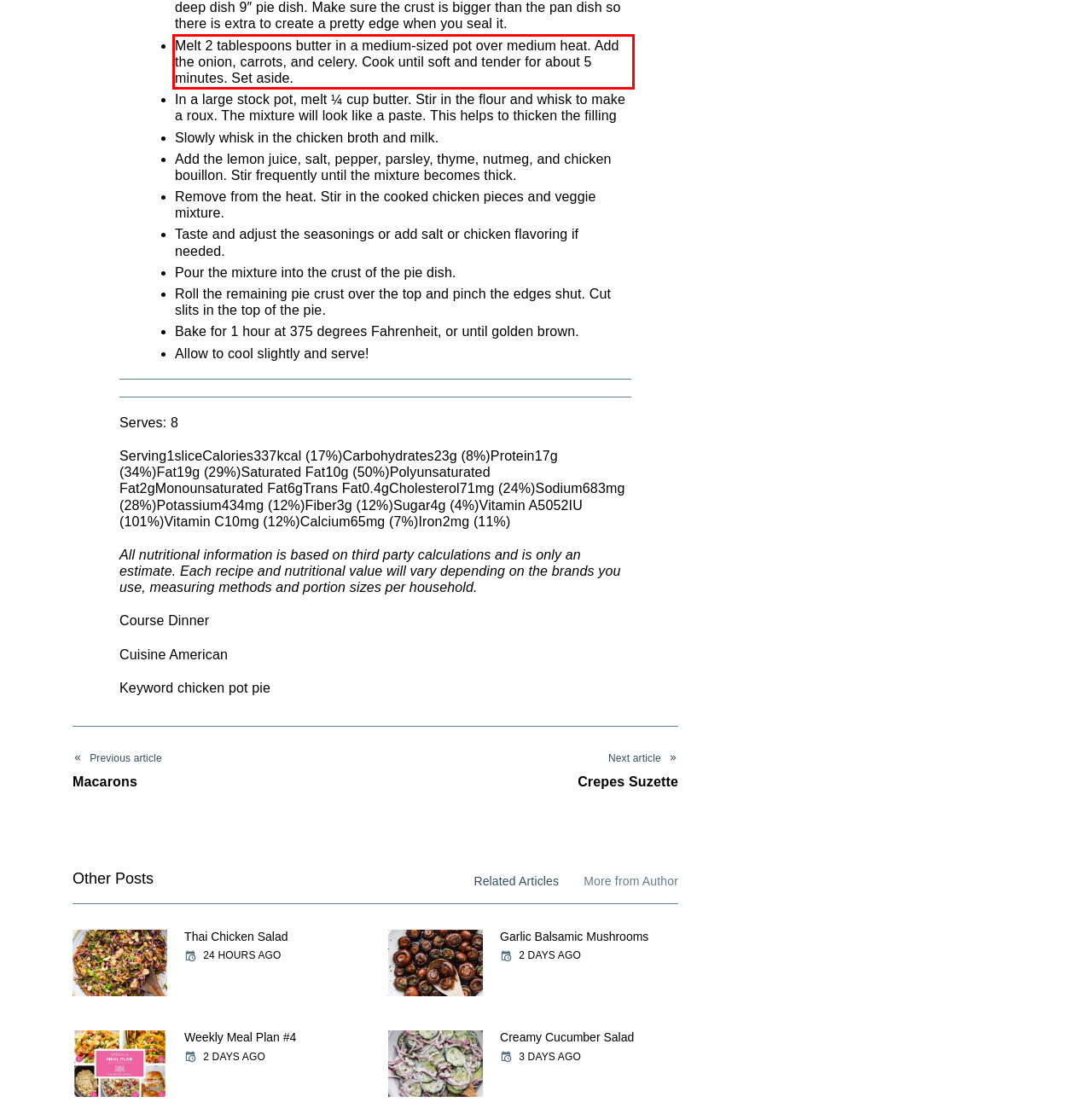Examine the screenshot of the webpage, locate the red bounding box, and generate the text contained within it.

Melt 2 tablespoons butter in a medium-sized pot over medium heat. Add the onion, carrots, and celery. Cook until soft and tender for about 5 minutes. Set aside.